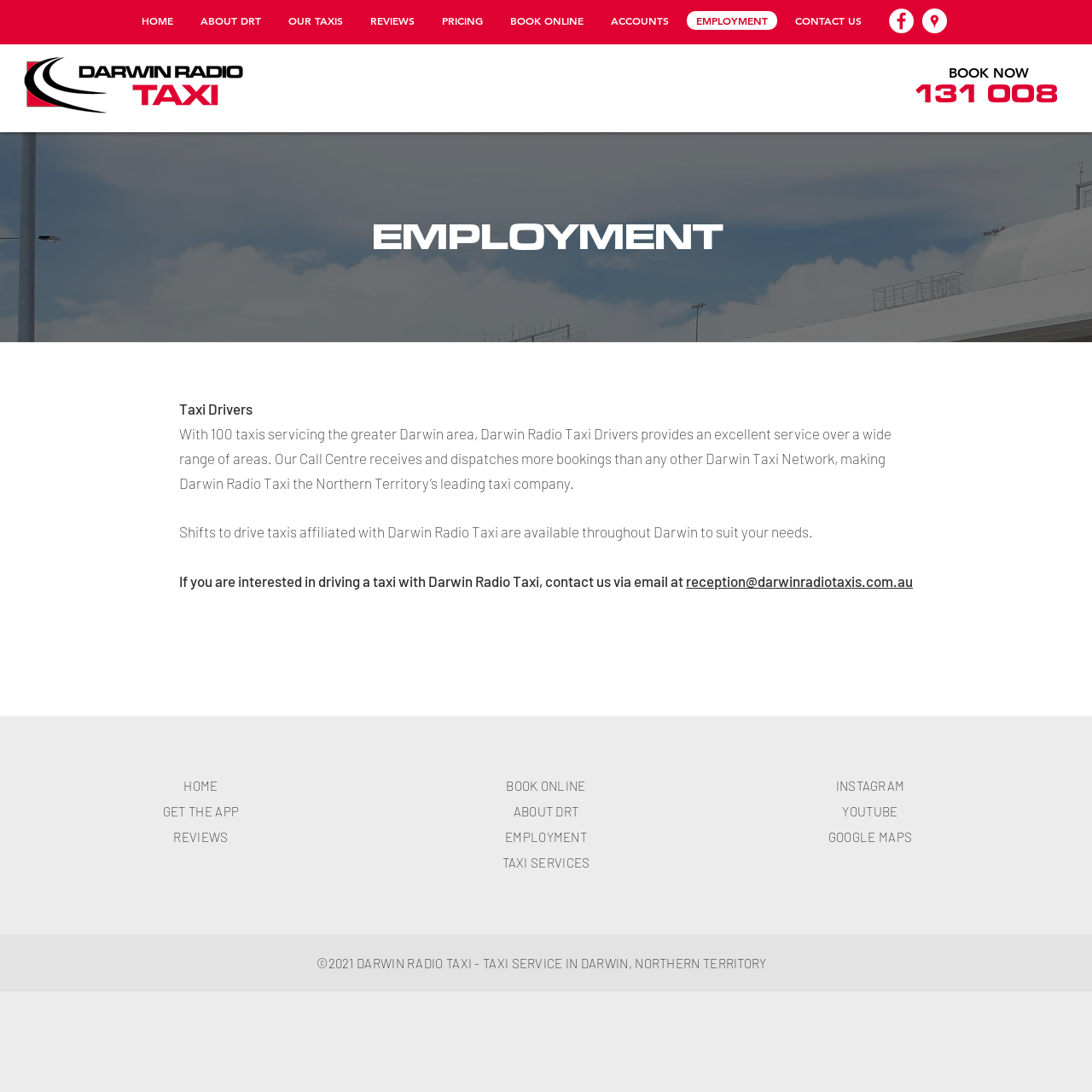Extract the bounding box coordinates of the UI element described: "aria-label="Google Places - White Circle"". Provide the coordinates in the format [left, top, right, bottom] with values ranging from 0 to 1.

[0.845, 0.008, 0.867, 0.03]